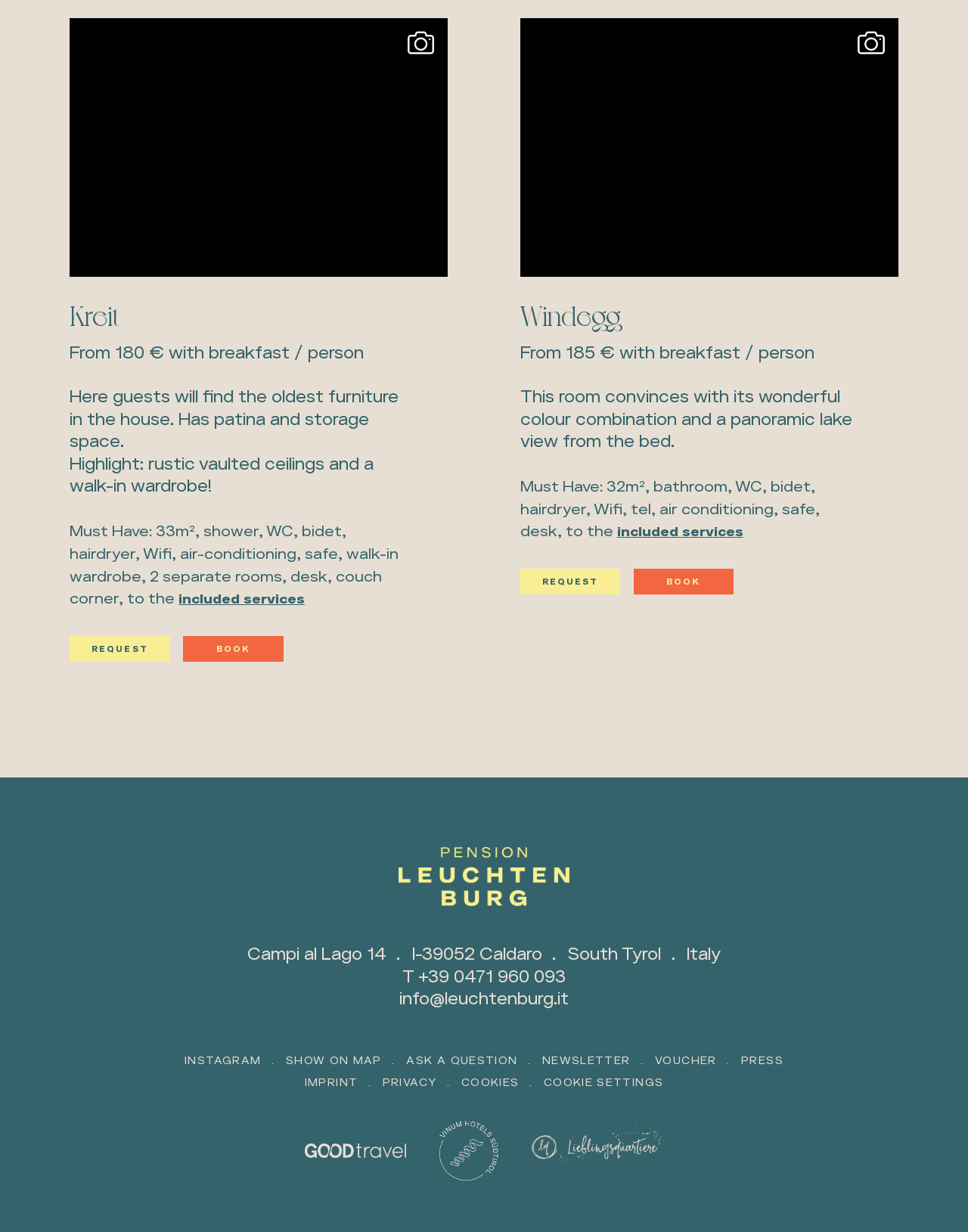Analyze the image and give a detailed response to the question:
What is the address of the hotel?

I found the address of the hotel by looking at the StaticText elements located at the bottom of the page, which provide the street address, postal code, region, and country.